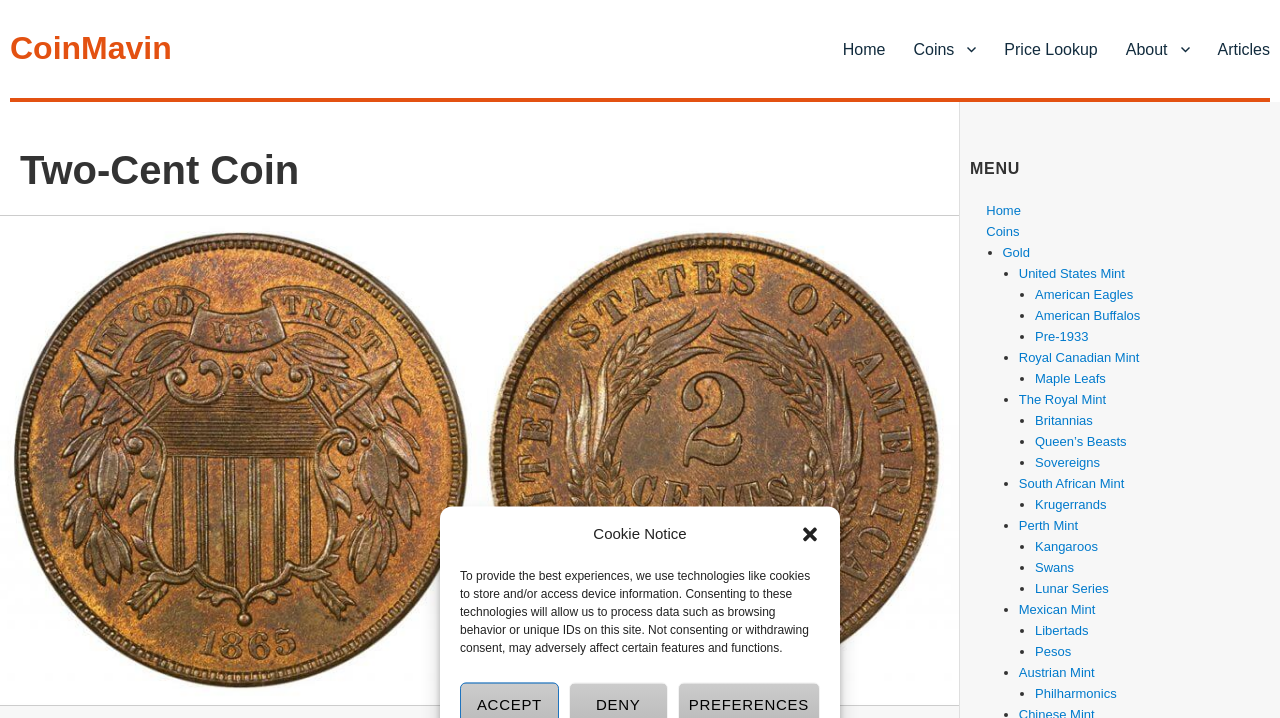Please give a succinct answer to the question in one word or phrase:
What is the first link in the menu?

Home